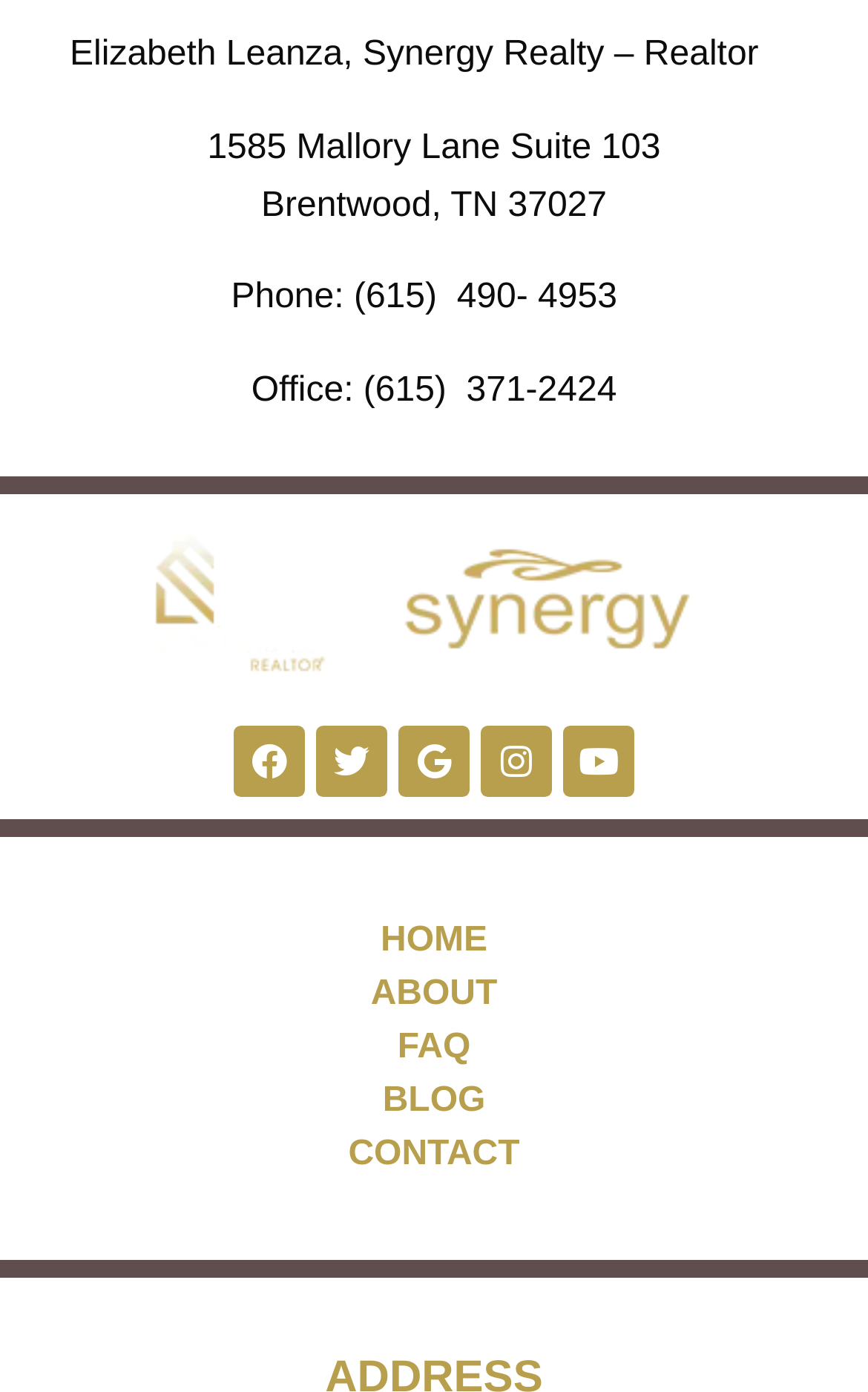What is the realtor's name?
Using the image as a reference, answer with just one word or a short phrase.

Elizabeth Leanza